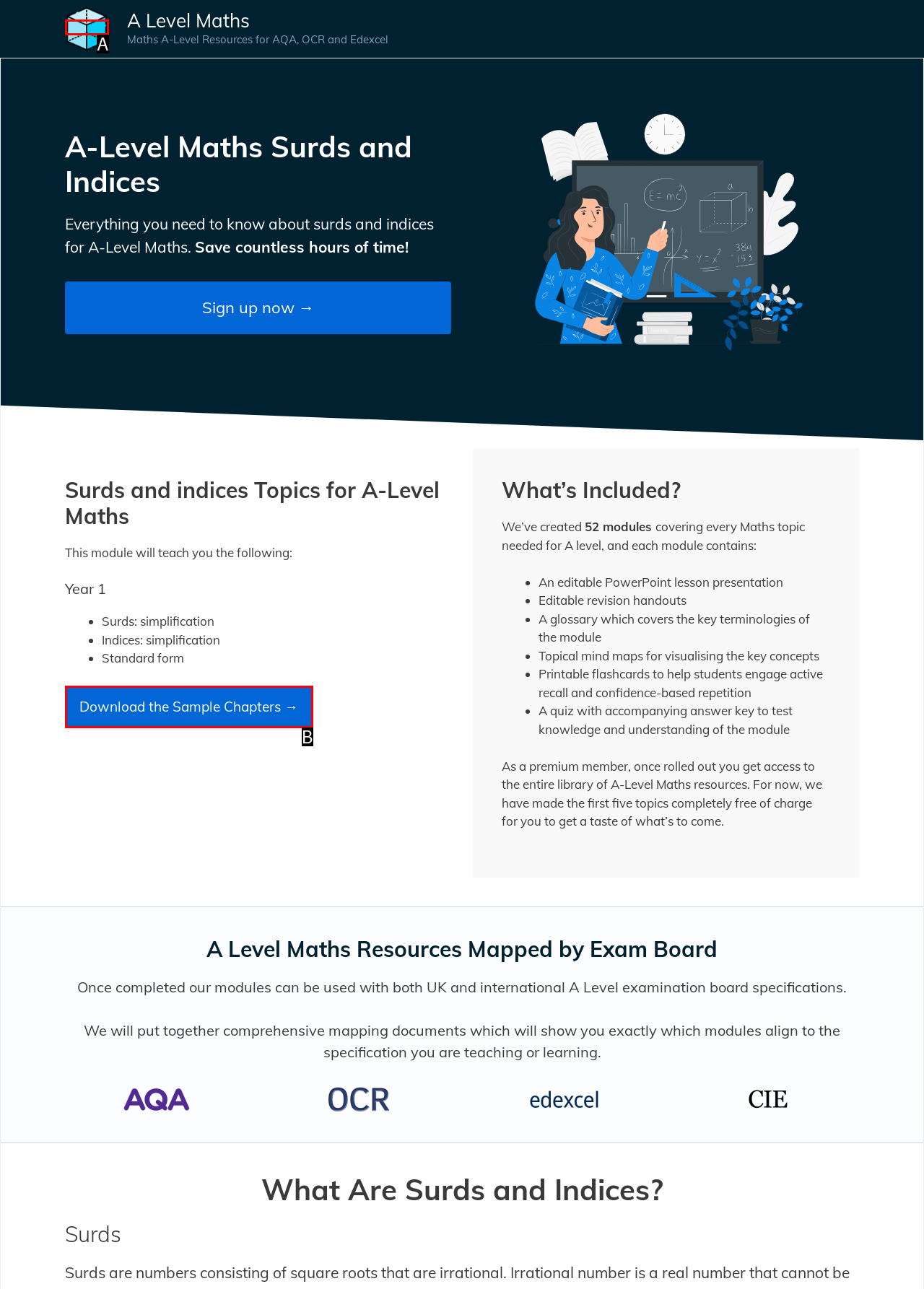Find the HTML element that matches the description: Download the Sample Chapters →. Answer using the letter of the best match from the available choices.

B